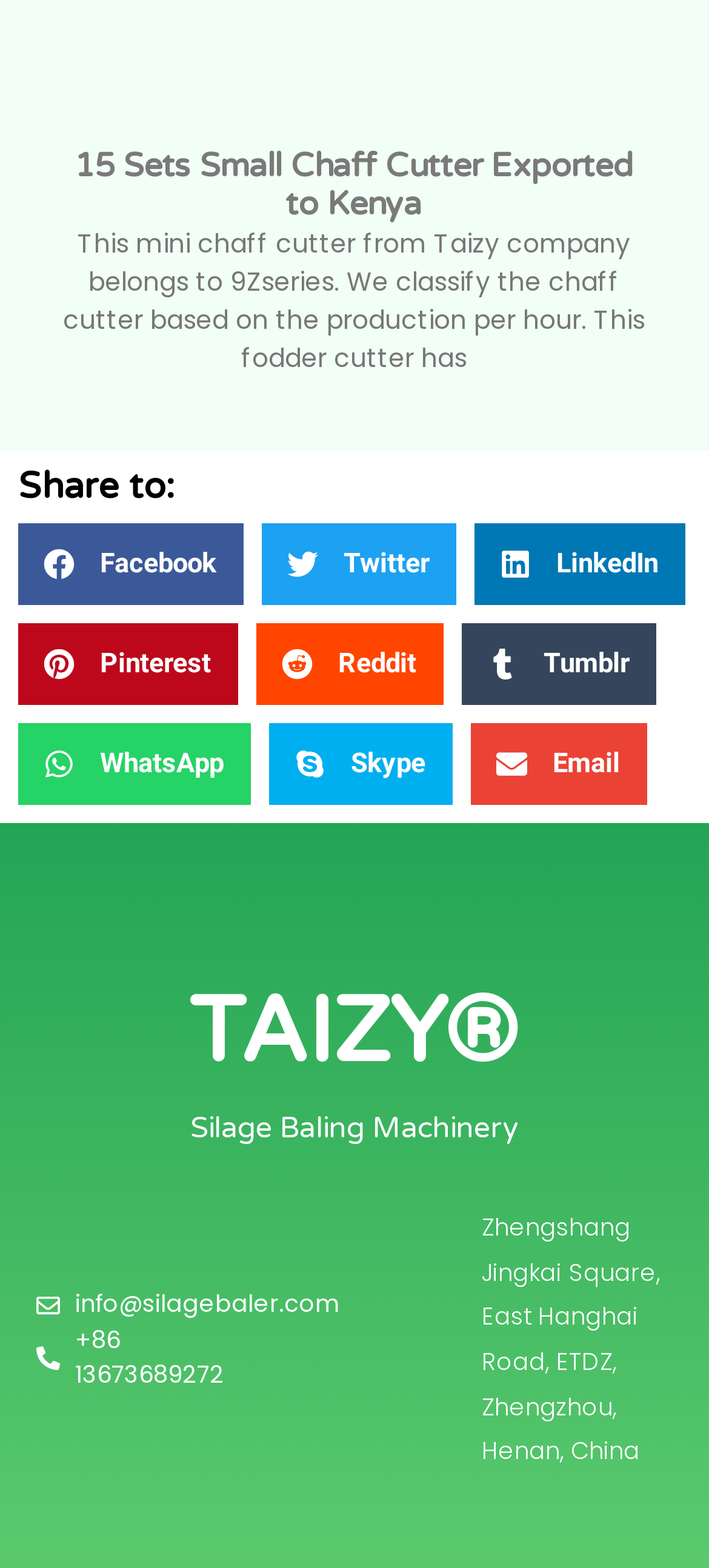Using the image as a reference, answer the following question in as much detail as possible:
What is the contact email of the company?

The contact email of the company can be found in the link element with the text 'info@silagebaler.com' which is located at the bottom of the webpage.